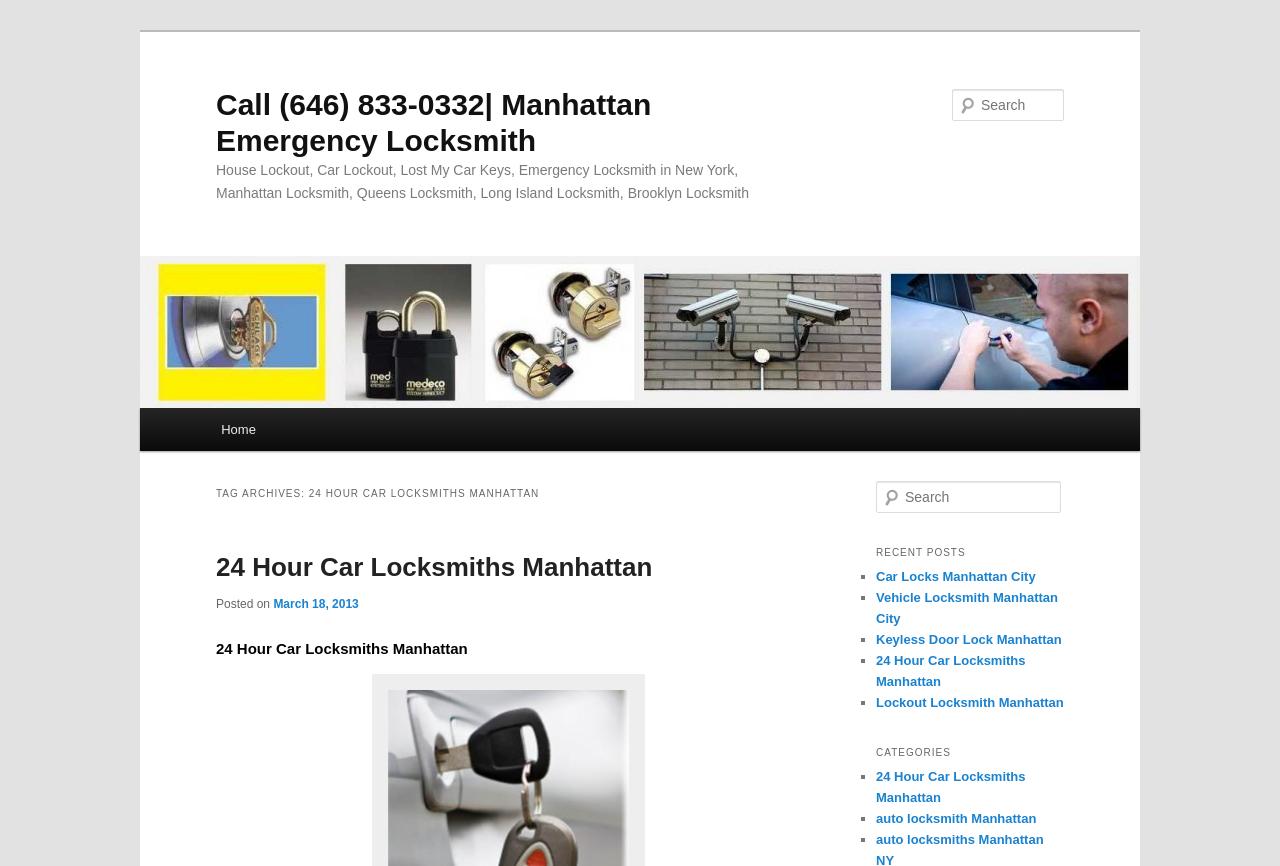What are the recent posts on the website?
Based on the image, please offer an in-depth response to the question.

The recent posts on the website can be found in the list of links under the heading 'RECENT POSTS', which includes links to posts such as 'Car Locks Manhattan City', 'Vehicle Locksmith Manhattan City', and others.